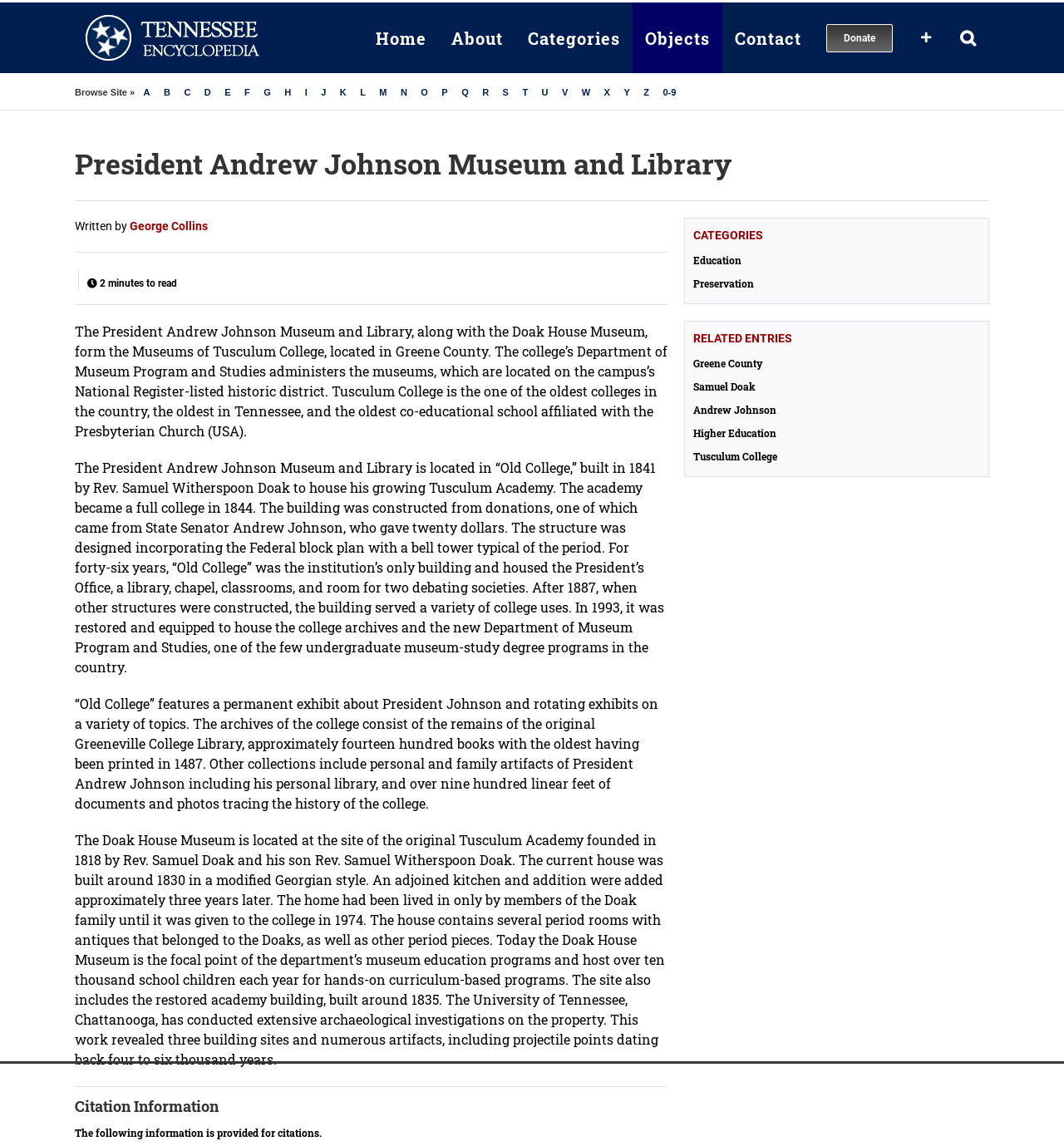Can you look at the image and give a comprehensive answer to the question:
What is the name of the museum located in 'Old College'?

The answer can be found in the section that describes the history of 'Old College', which mentions that it houses the President Andrew Johnson Museum and Library.